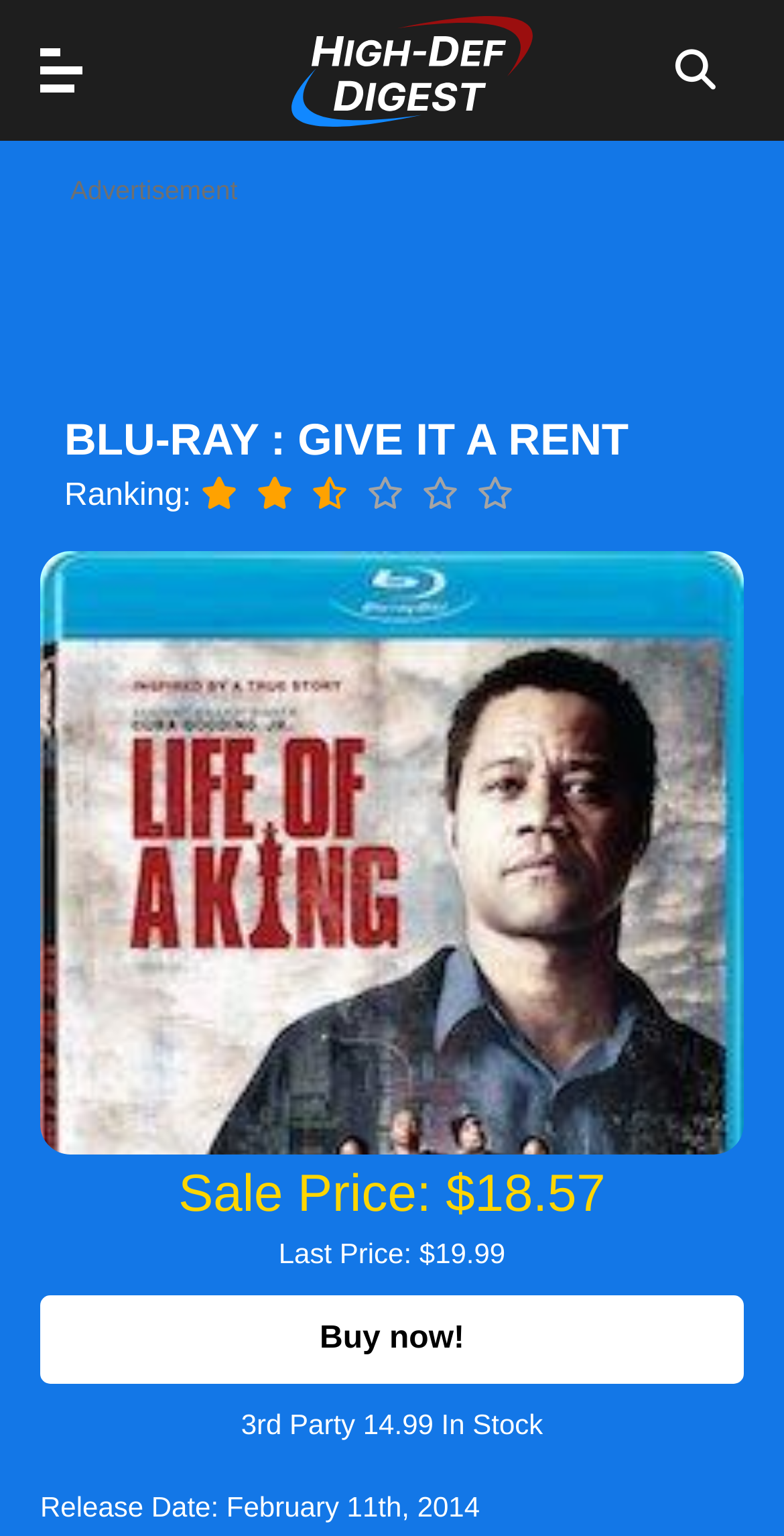Select the bounding box coordinates of the element I need to click to carry out the following instruction: "Click on the HighDefDigest link".

[0.296, 0.0, 0.755, 0.092]